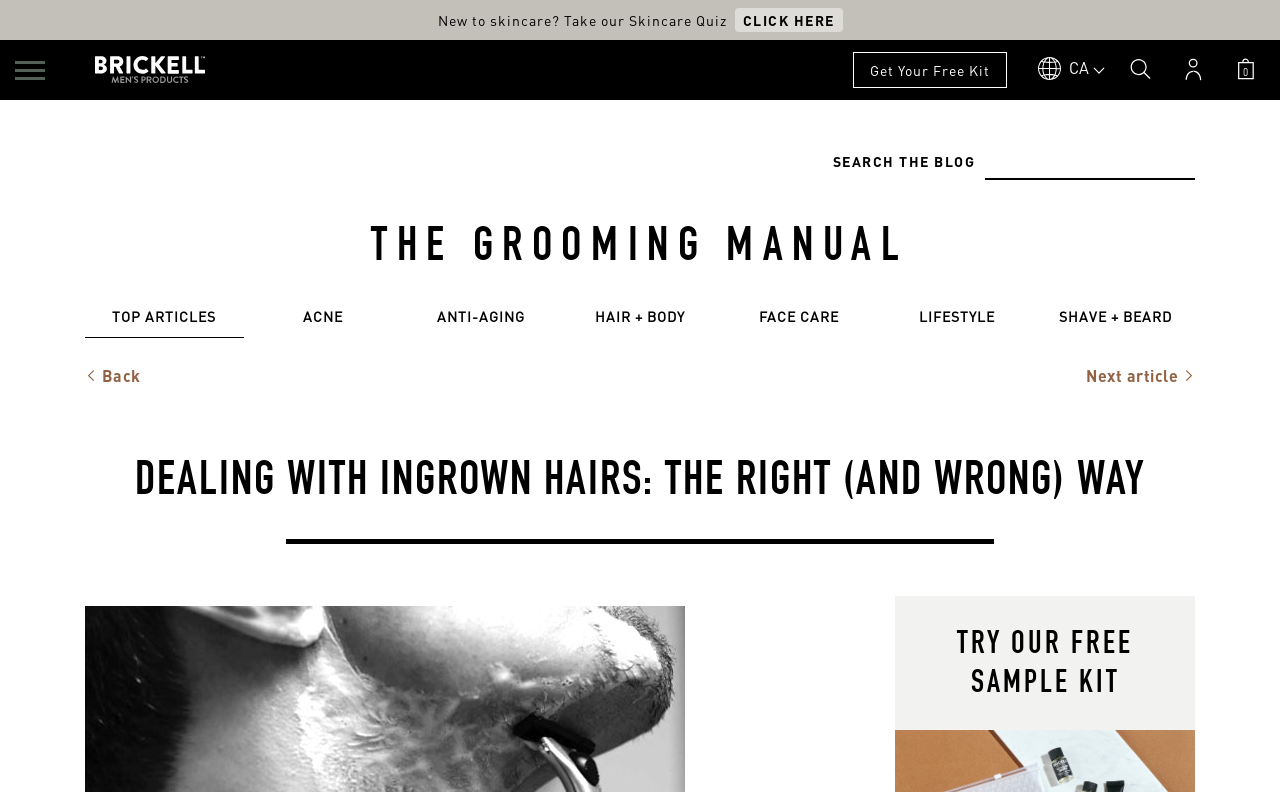Identify the bounding box coordinates of the region I need to click to complete this instruction: "Click the 'SHAVE + BEARD' link".

[0.81, 0.386, 0.934, 0.426]